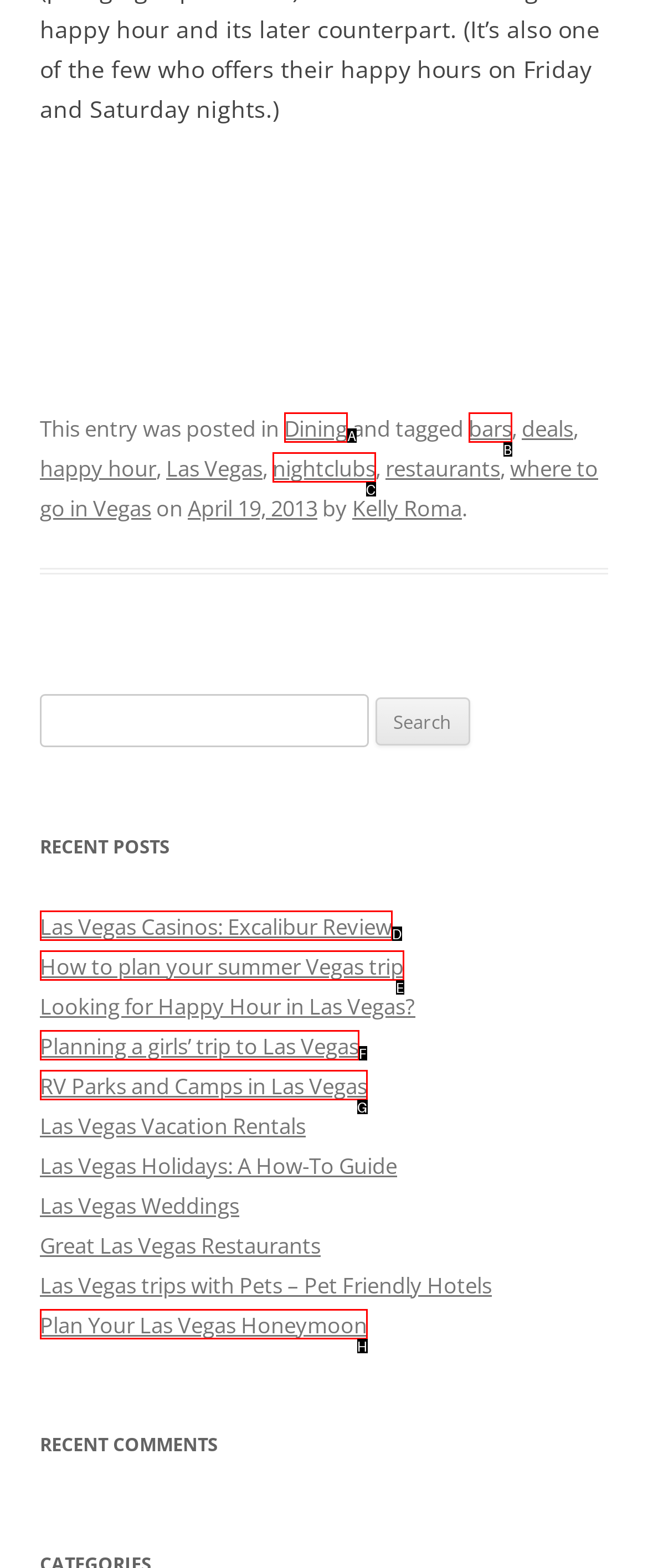From the given options, find the HTML element that fits the description: nightclubs. Reply with the letter of the chosen element.

C